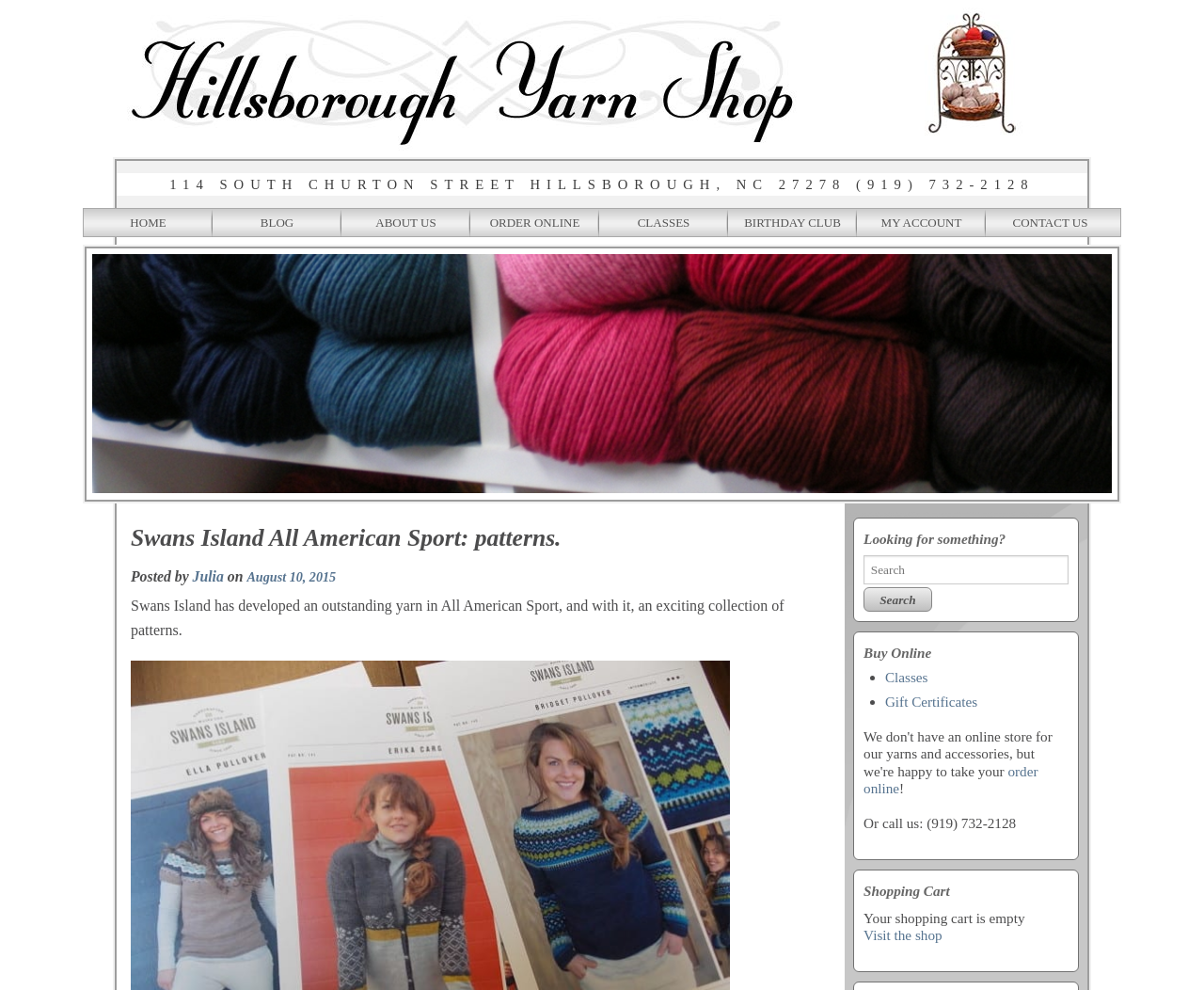Pinpoint the bounding box coordinates for the area that should be clicked to perform the following instruction: "Order online".

[0.391, 0.211, 0.498, 0.24]